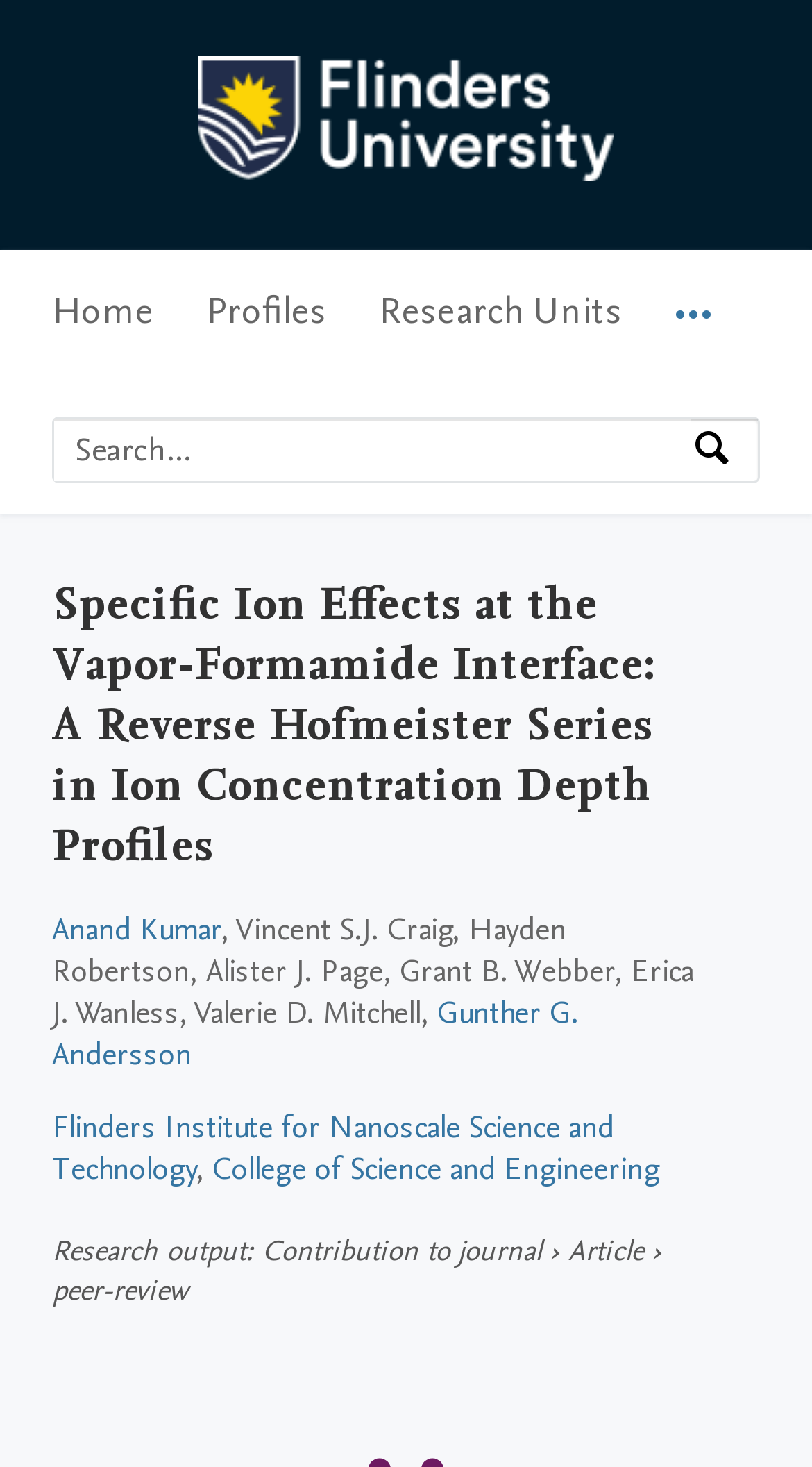Identify the bounding box coordinates of the area you need to click to perform the following instruction: "Explore the category of Home Improvement".

None